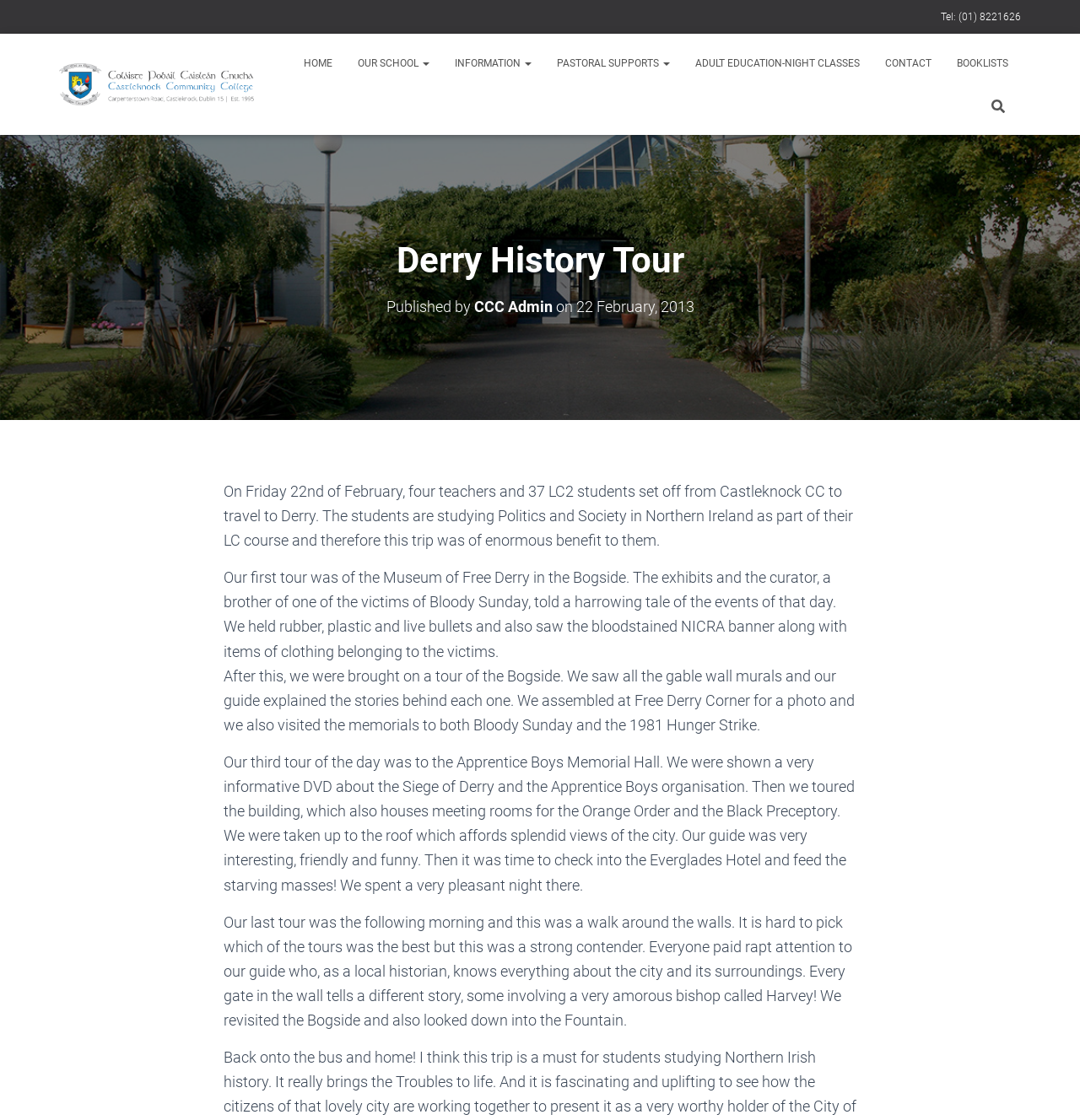What was the first tour of the day for the LC2 students?
Please provide a comprehensive answer to the question based on the webpage screenshot.

I found the answer by reading the static text element that describes the first tour, which says 'Our first tour was of the Museum of Free Derry in the Bogside'.